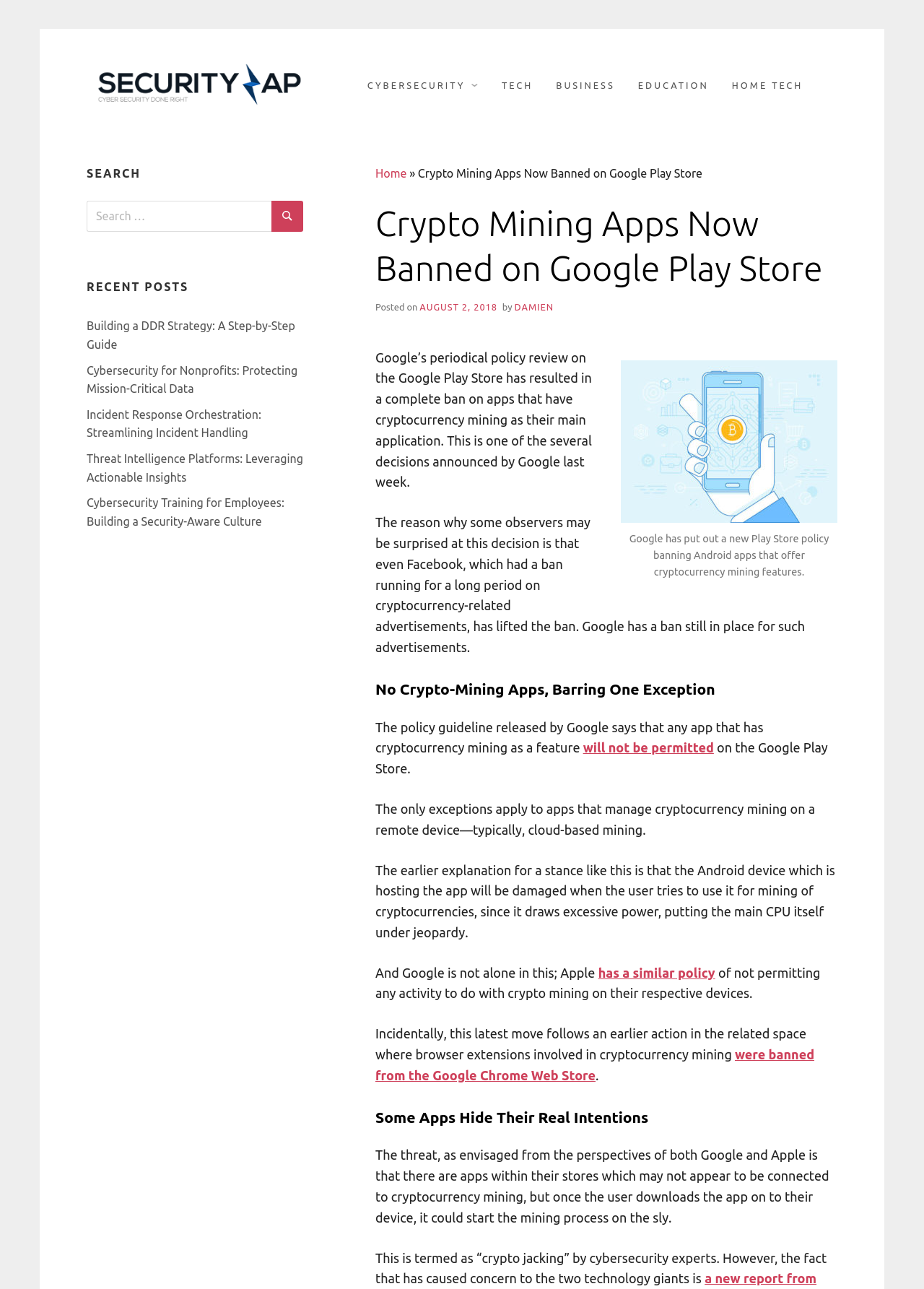Detail the various sections and features present on the webpage.

This webpage is about Google's ban on cryptocurrency mining apps on the Google Play Store. At the top, there is a navigation menu with links to different categories such as "CYBERSECURITY", "TECH", "BUSINESS", and "EDUCATION". Below the navigation menu, there is a heading that reads "Crypto Mining Apps Now Banned on Google Play Store" followed by a brief description of the article.

To the right of the heading, there is an image of a hand holding a mobile phone with a digital money app on the screen. Below the image, there is a caption that summarizes the article, stating that Google has banned Android apps that offer cryptocurrency mining features.

The main content of the article is divided into several sections. The first section explains that Google has banned apps that have cryptocurrency mining as their main application, with the exception of apps that manage cryptocurrency mining on a remote device. The section also mentions that Google is not alone in this policy, as Apple has a similar policy.

The next section discusses the threat of "crypto jacking", where apps may appear to be unrelated to cryptocurrency mining but start the mining process on the user's device after being downloaded. This has caused concern for both Google and Apple.

Throughout the article, there are several links to other related articles, such as "Building a DDR Strategy: A Step-by-Step Guide" and "Cybersecurity Training for Employees: Building a Security-Aware Culture". At the bottom of the page, there is a search bar and a section titled "RECENT POSTS" that lists several recent articles.